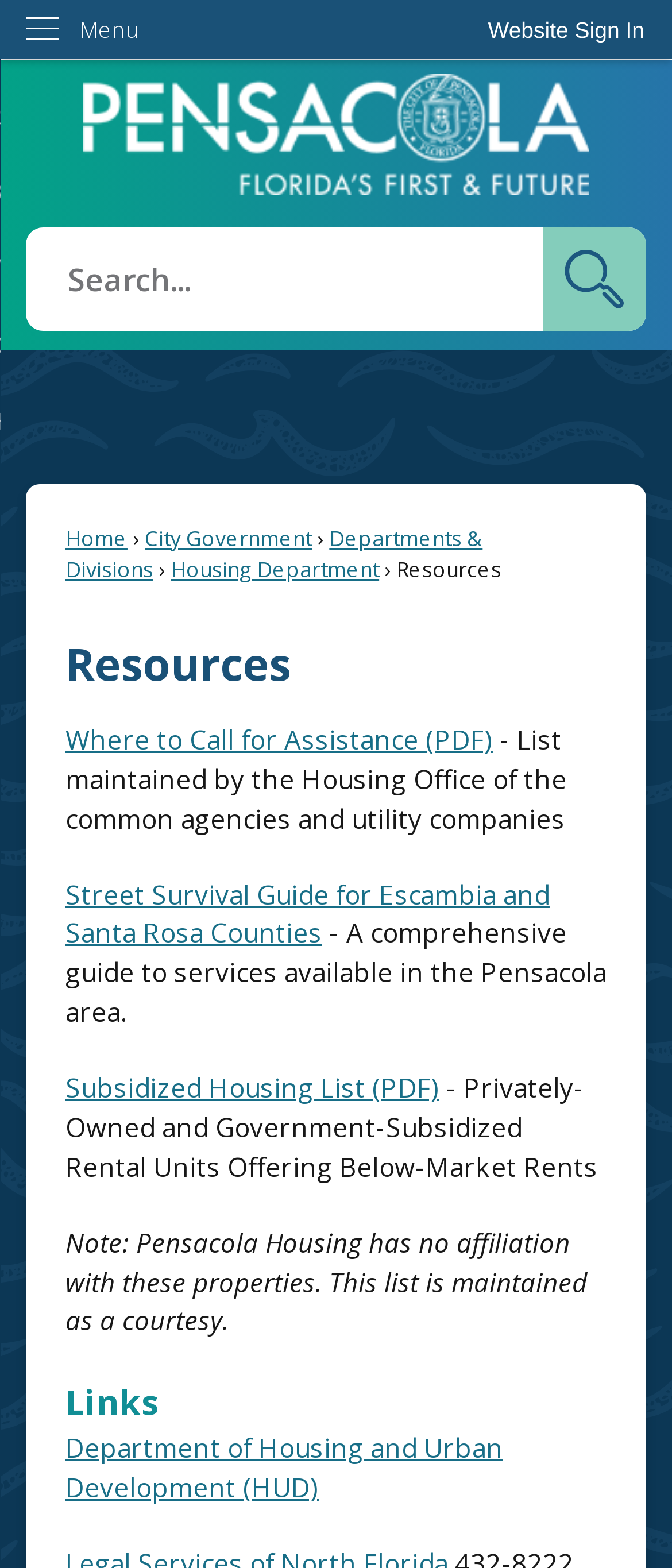Using the webpage screenshot, locate the HTML element that fits the following description and provide its bounding box: "alt="Home page"".

[0.039, 0.047, 0.961, 0.124]